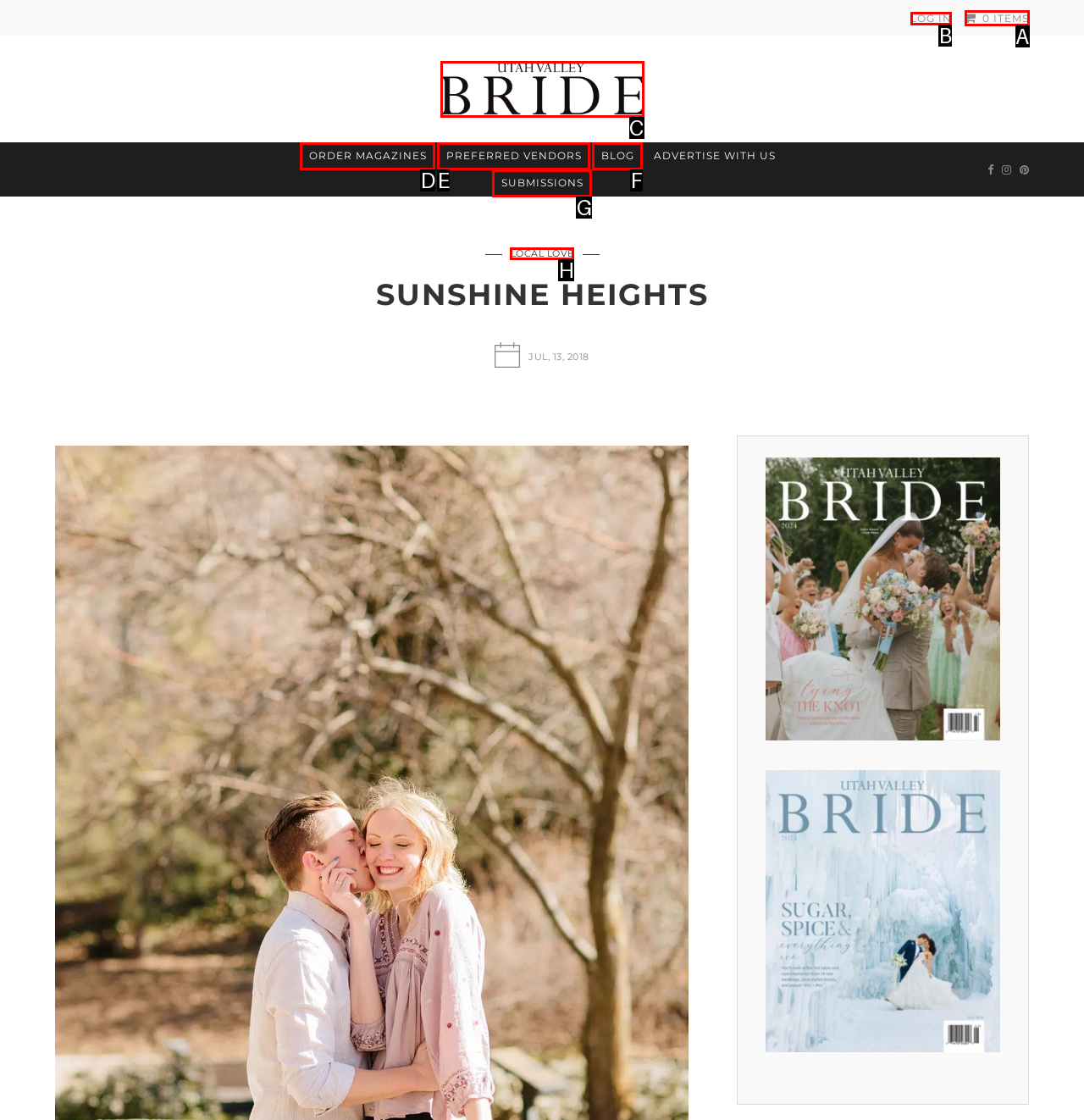Decide which letter you need to select to fulfill the task: log in to the website
Answer with the letter that matches the correct option directly.

B